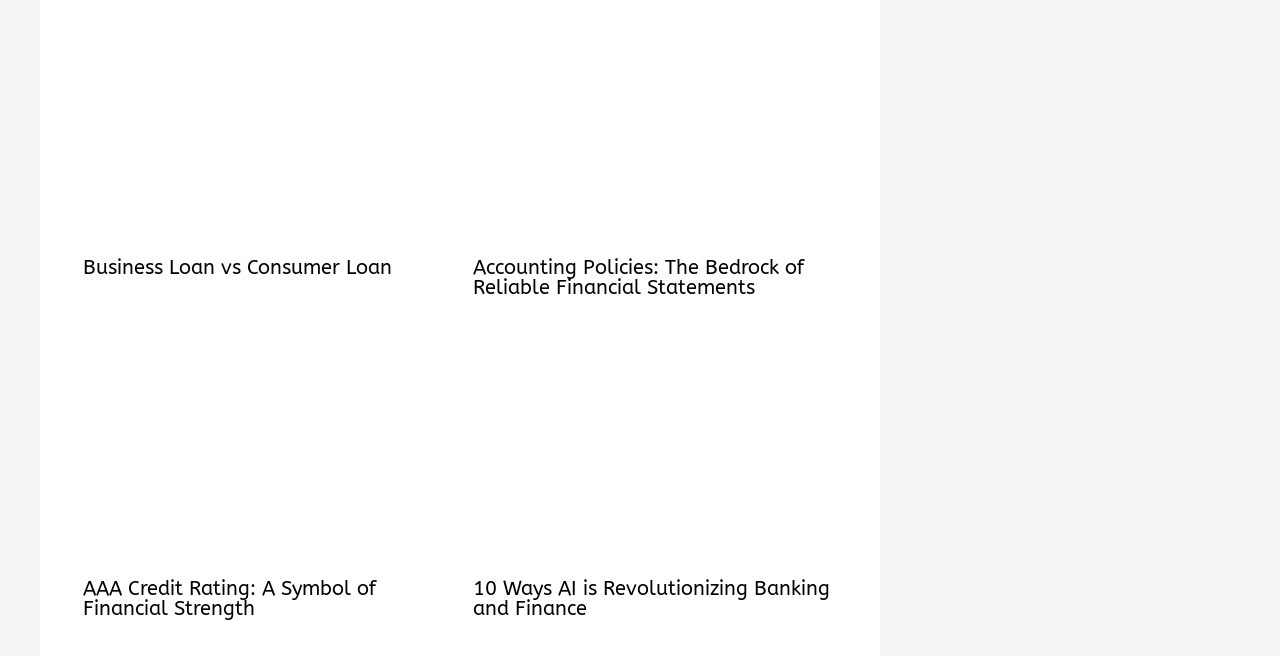Give a short answer to this question using one word or a phrase:
What is the topic of the last heading?

10 Ways AI is Revolutionizing Banking and Finance